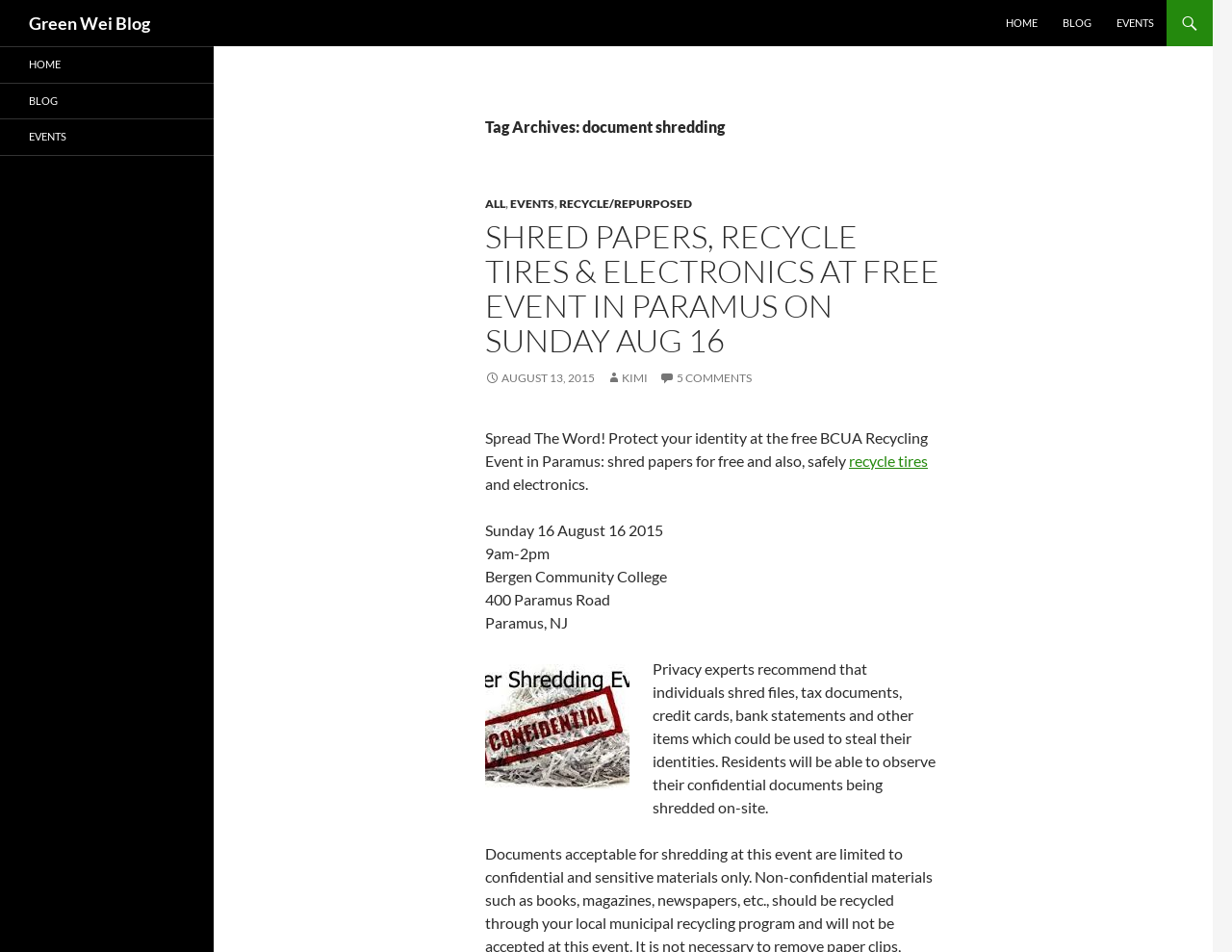Please answer the following question using a single word or phrase: 
What can be shredded at the recycling event?

confidential papers